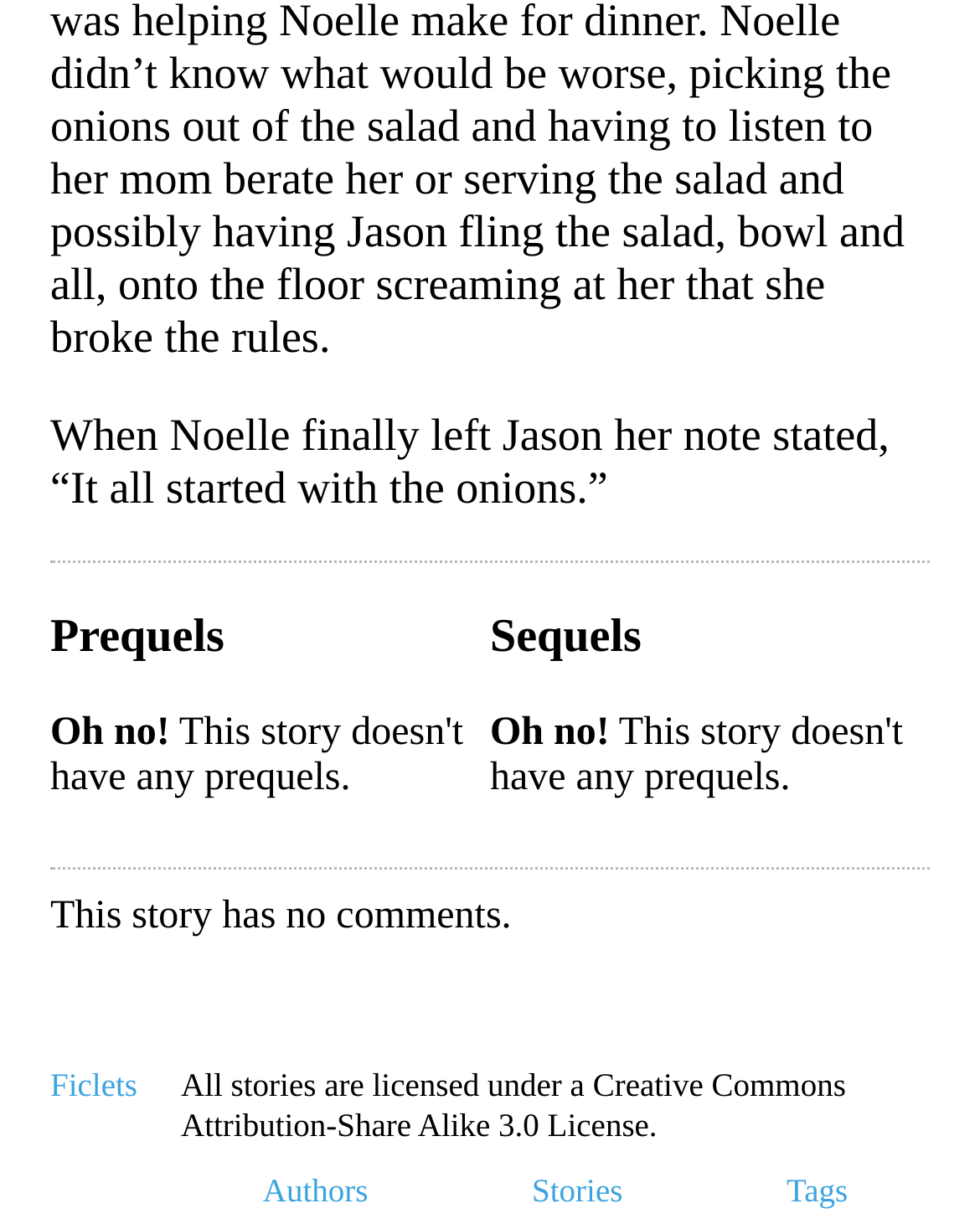From the element description Menu, predict the bounding box coordinates of the UI element. The coordinates must be specified in the format (top-left x, top-left y, bottom-right x, bottom-right y) and should be within the 0 to 1 range.

None